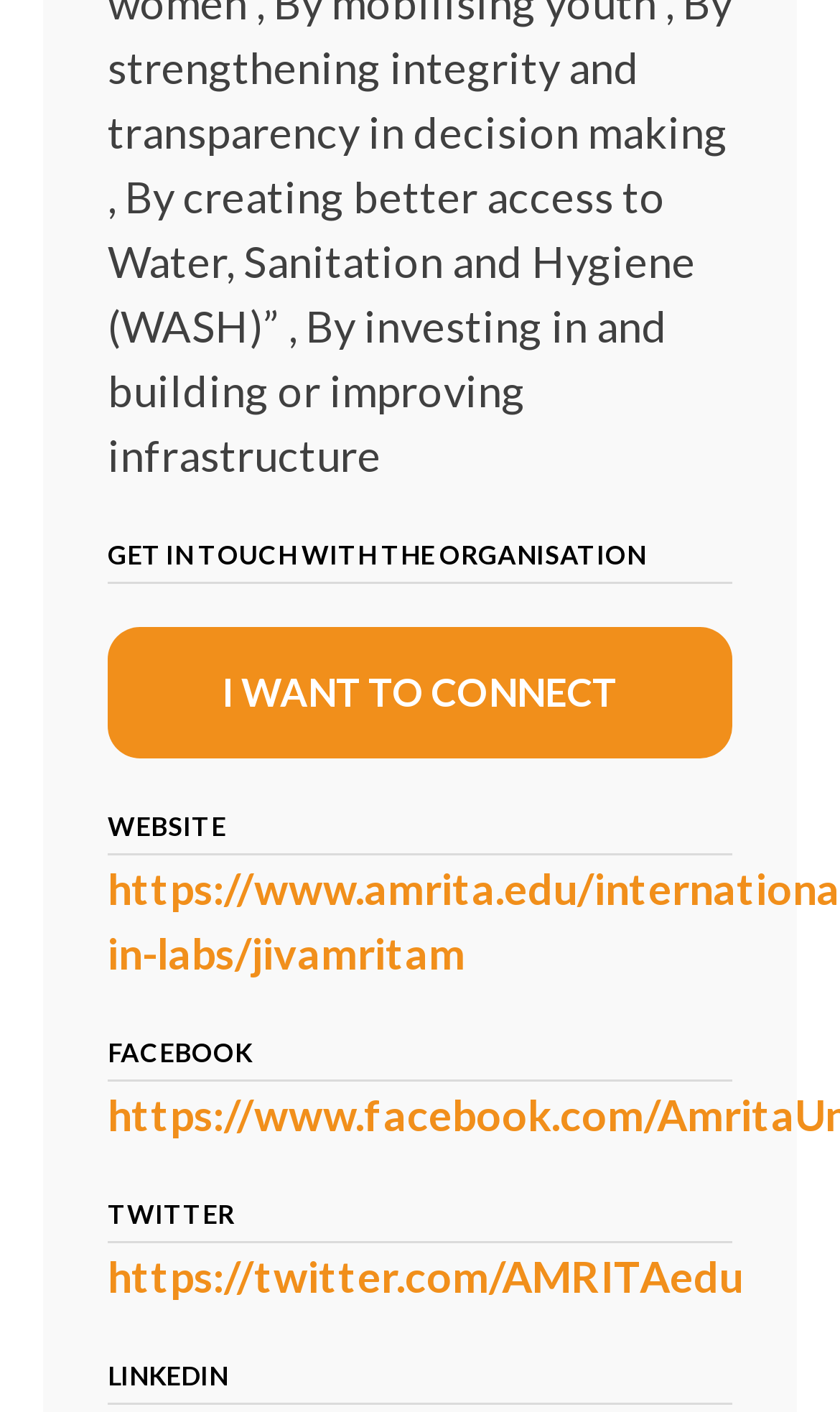Given the element description: "value="I want to connect"", predict the bounding box coordinates of this UI element. The coordinates must be four float numbers between 0 and 1, given as [left, top, right, bottom].

[0.128, 0.444, 0.872, 0.537]